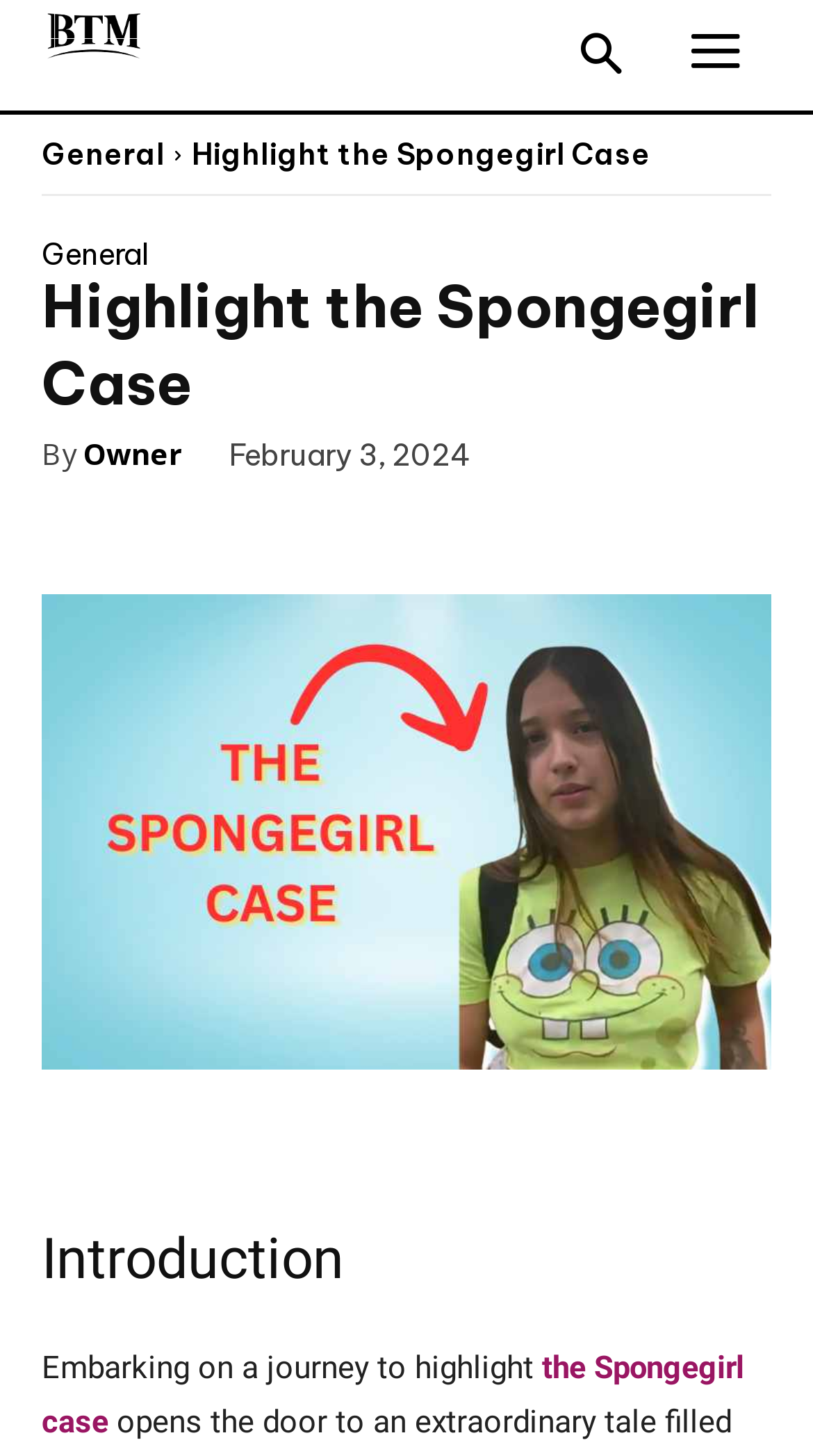Locate the bounding box coordinates of the clickable region to complete the following instruction: "Read the article by owner."

[0.103, 0.29, 0.223, 0.333]